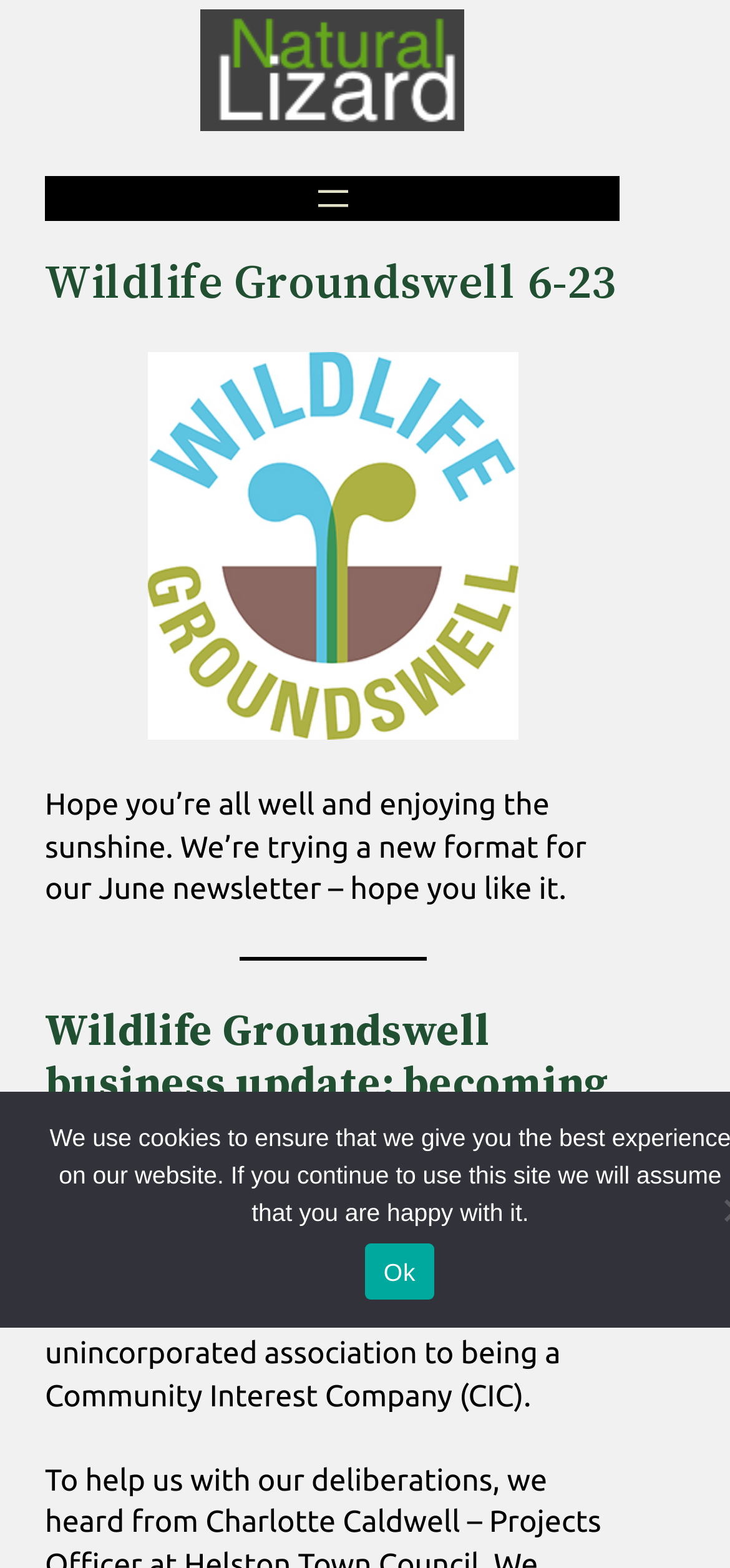Could you please study the image and provide a detailed answer to the question:
What is the topic of the newsletter?

The heading 'Wildlife Groundswell business update: becoming a CIC' and the subsequent text suggest that the newsletter is discussing a business update related to Wildlife Groundswell, specifically about becoming a Community Interest Company (CIC).